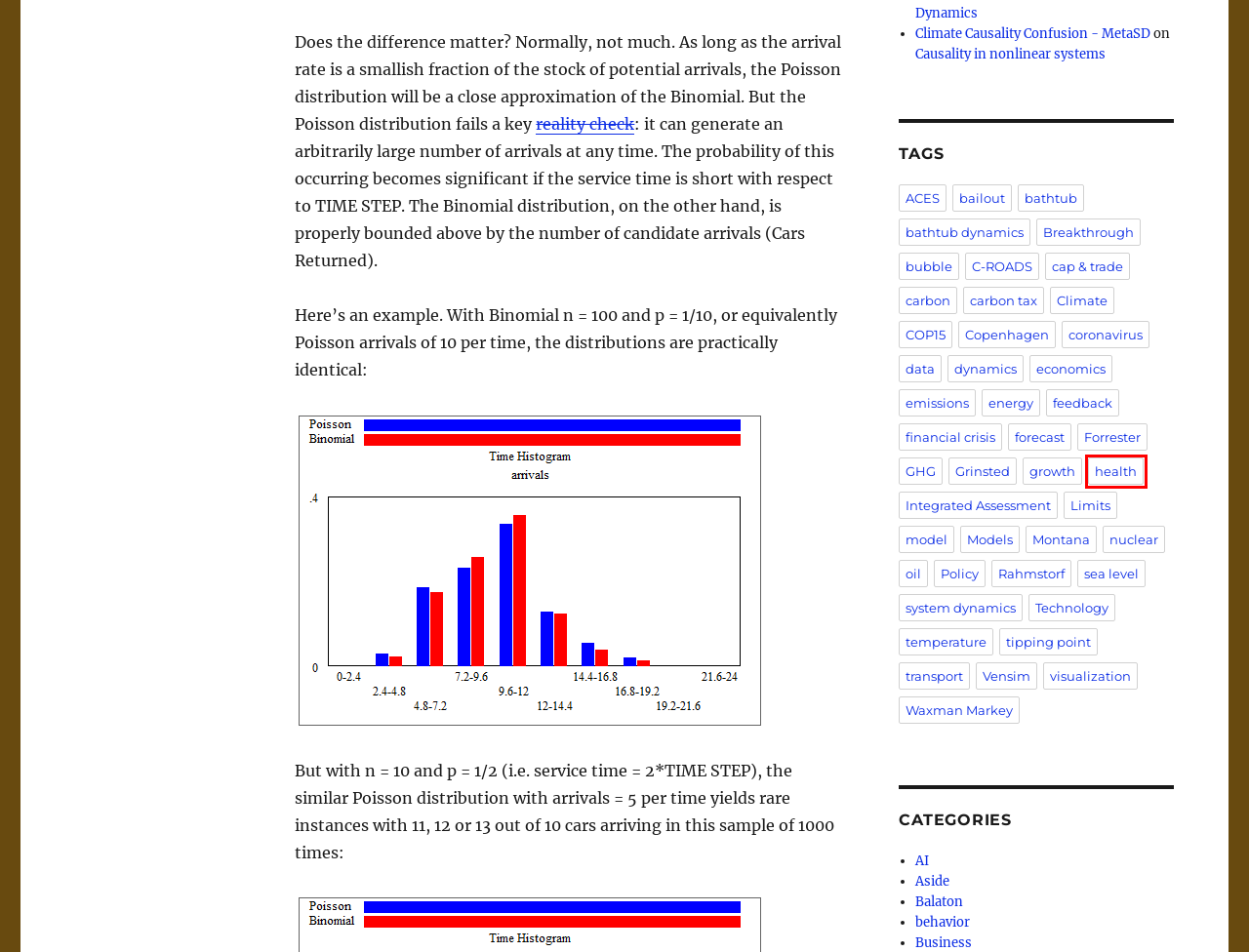Given a webpage screenshot featuring a red rectangle around a UI element, please determine the best description for the new webpage that appears after the element within the bounding box is clicked. The options are:
A. Limits Archives - MetaSD
B. bailout Archives - MetaSD
C. model Archives - MetaSD
D. emissions Archives - MetaSD
E. carbon Archives - MetaSD
F. sea level Archives - MetaSD
G. health Archives - MetaSD
H. financial crisis Archives - MetaSD

G